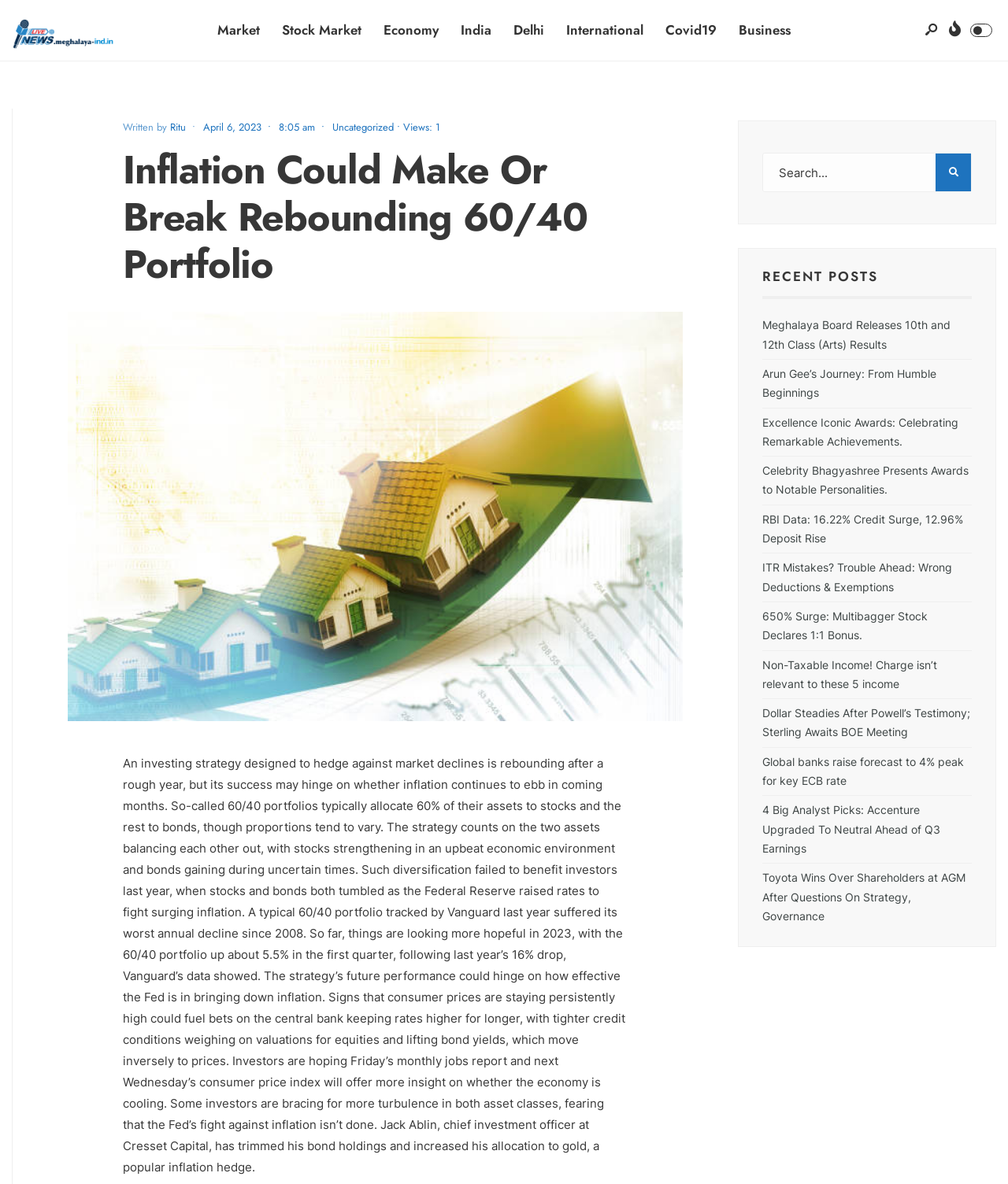Extract the bounding box coordinates for the UI element described by the text: "input value="Search..." name="s" value="Search..."". The coordinates should be in the form of [left, top, right, bottom] with values between 0 and 1.

[0.756, 0.129, 0.964, 0.162]